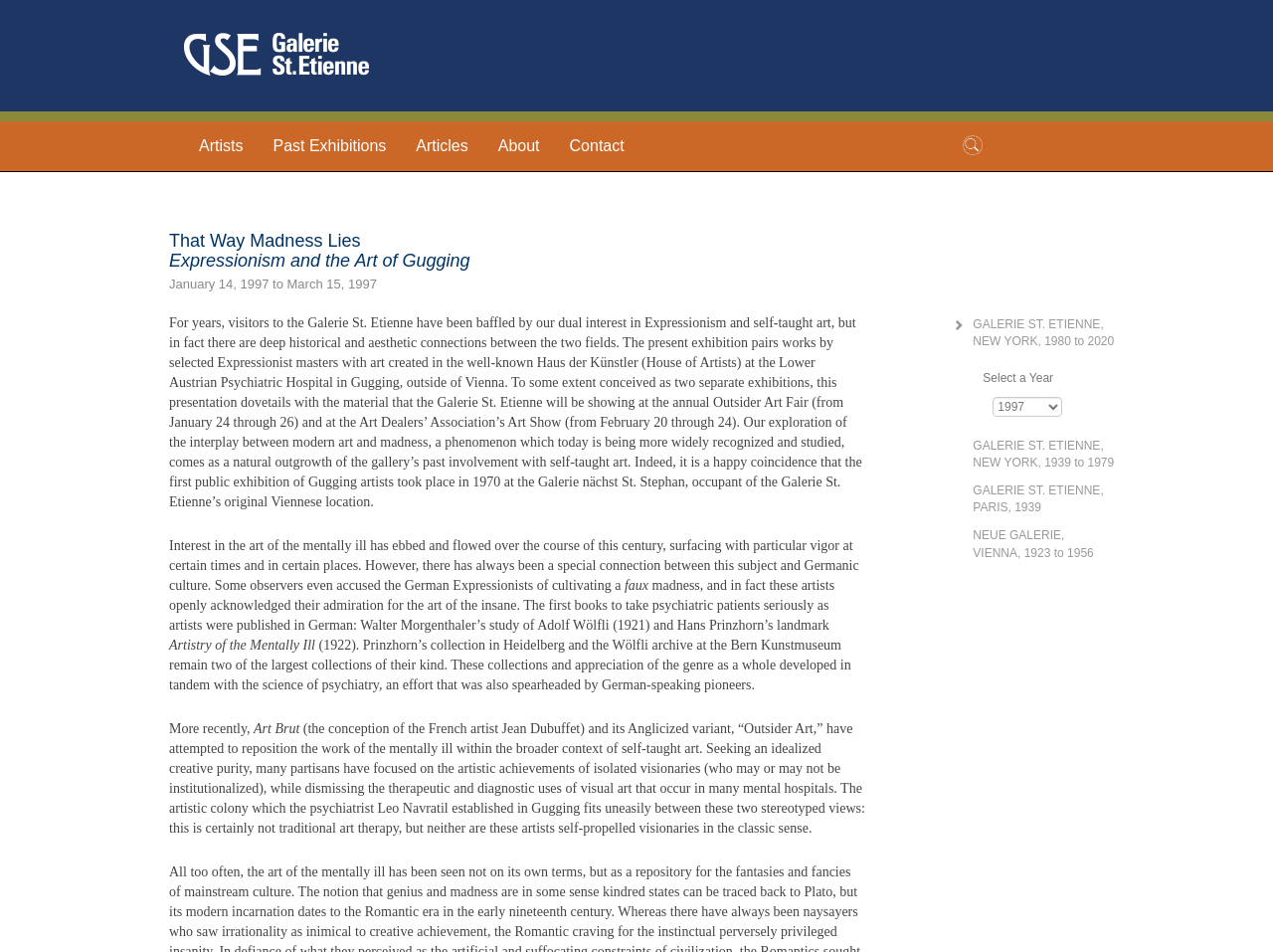Please identify the coordinates of the bounding box for the clickable region that will accomplish this instruction: "Select a year from the dropdown".

[0.78, 0.417, 0.835, 0.438]